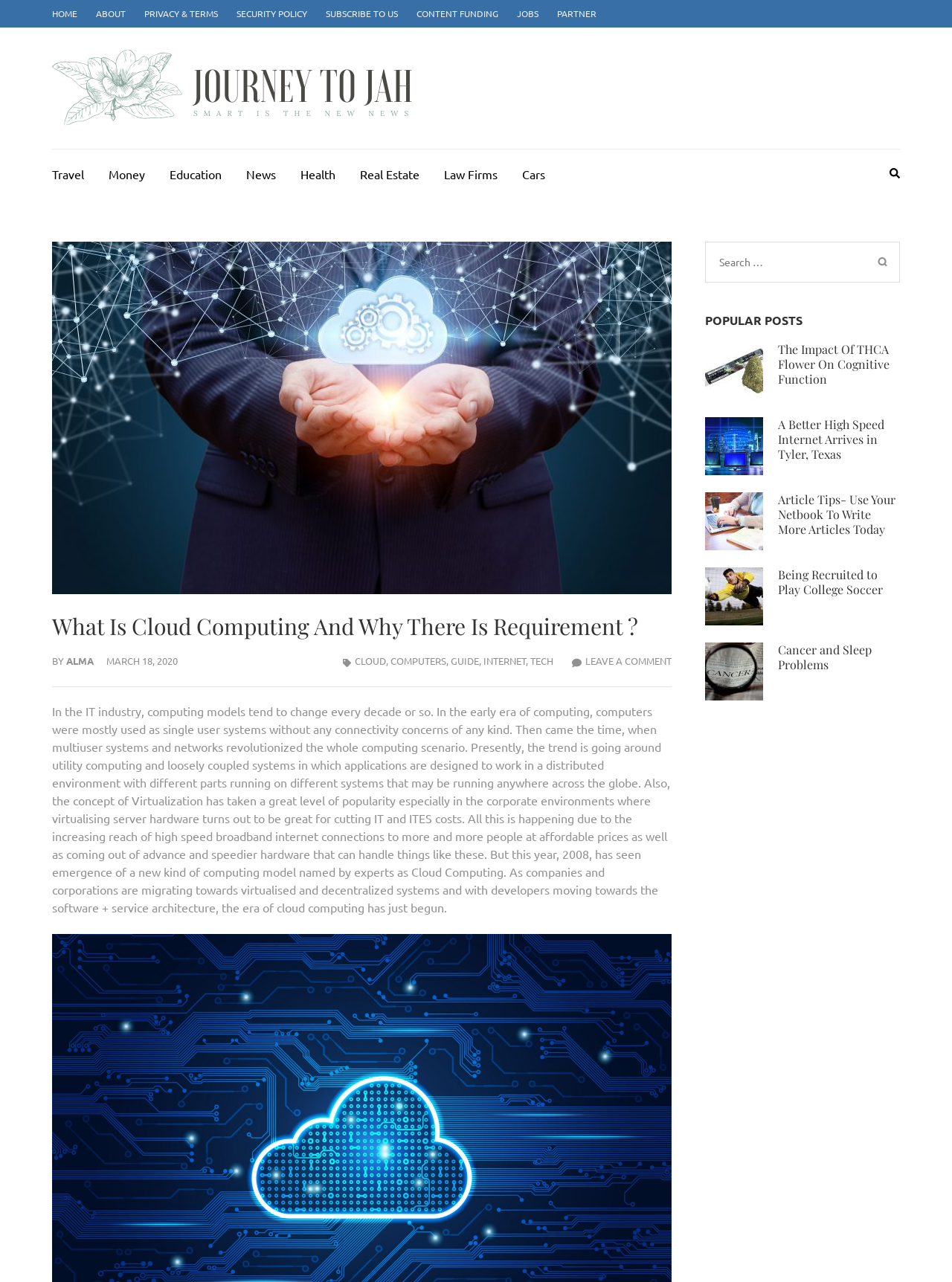Kindly determine the bounding box coordinates for the clickable area to achieve the given instruction: "Click on the 'SUBSCRIBE TO US' link".

[0.342, 0.006, 0.418, 0.015]